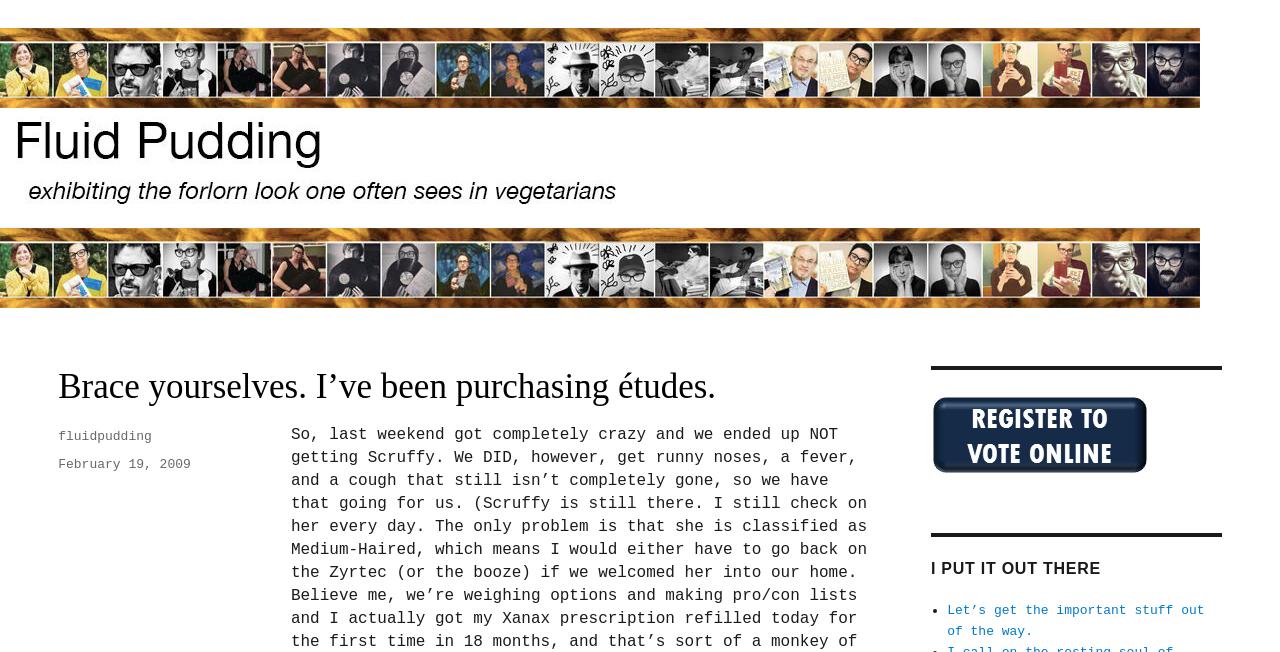What is the name of the author?
From the details in the image, provide a complete and detailed answer to the question.

I found the answer by looking at the footer section of the webpage, where it says 'Author' followed by a link to 'fluidpudding'. This suggests that the author's name is not explicitly mentioned, but they can be referred to as the owner of the 'fluidpudding' account.